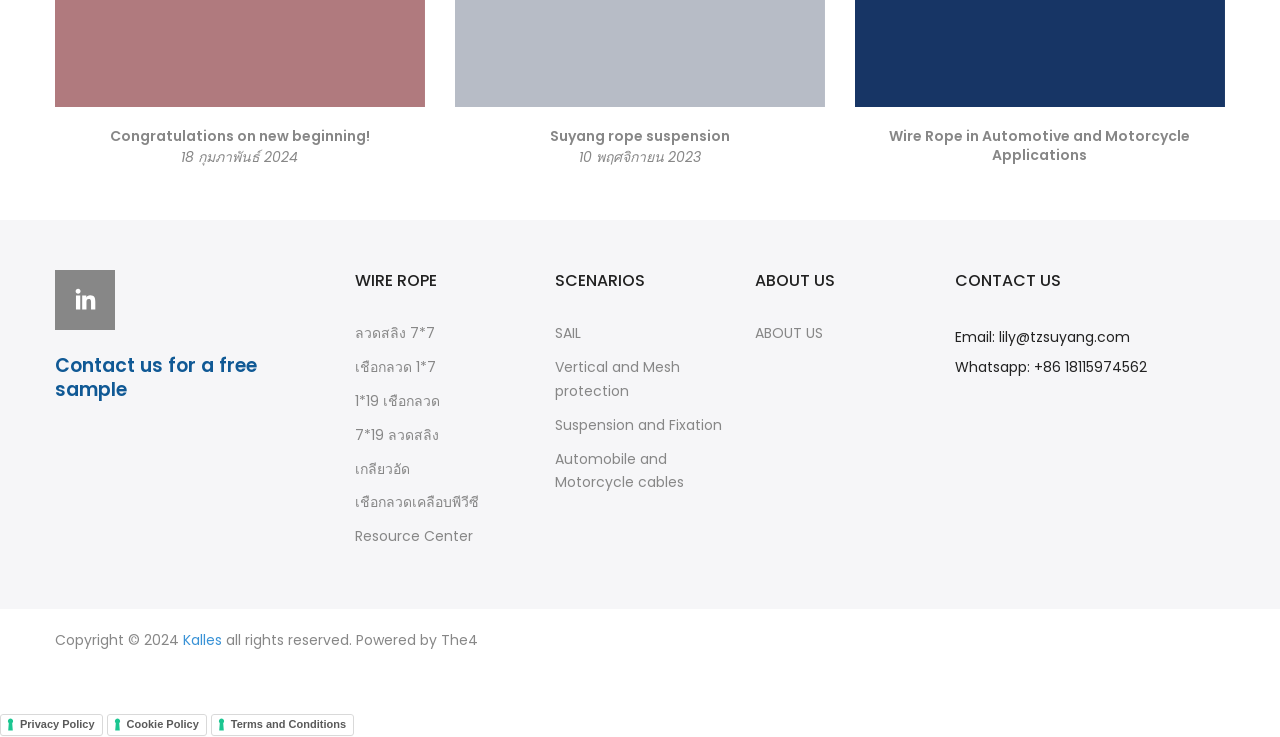What is the company's Whatsapp number?
Provide a fully detailed and comprehensive answer to the question.

The Whatsapp number can be found in the 'CONTACT US' section, where it is stated as 'Whatsapp: +86 18115974562'.